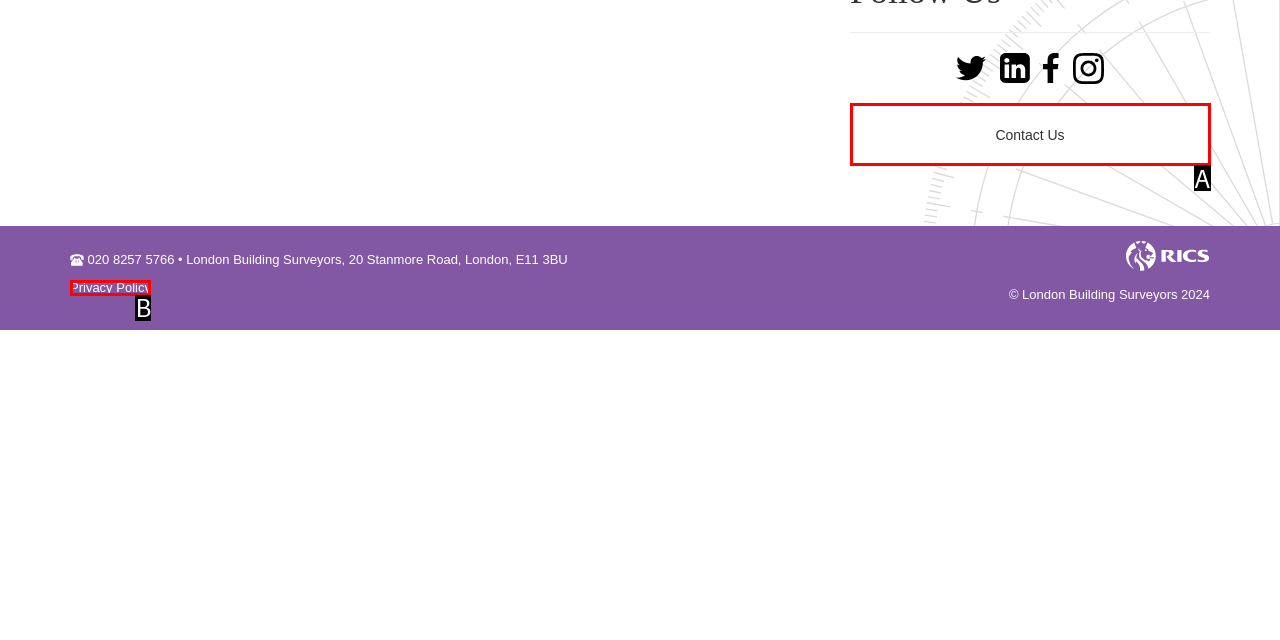Identify which HTML element matches the description: Contact Us. Answer with the correct option's letter.

A